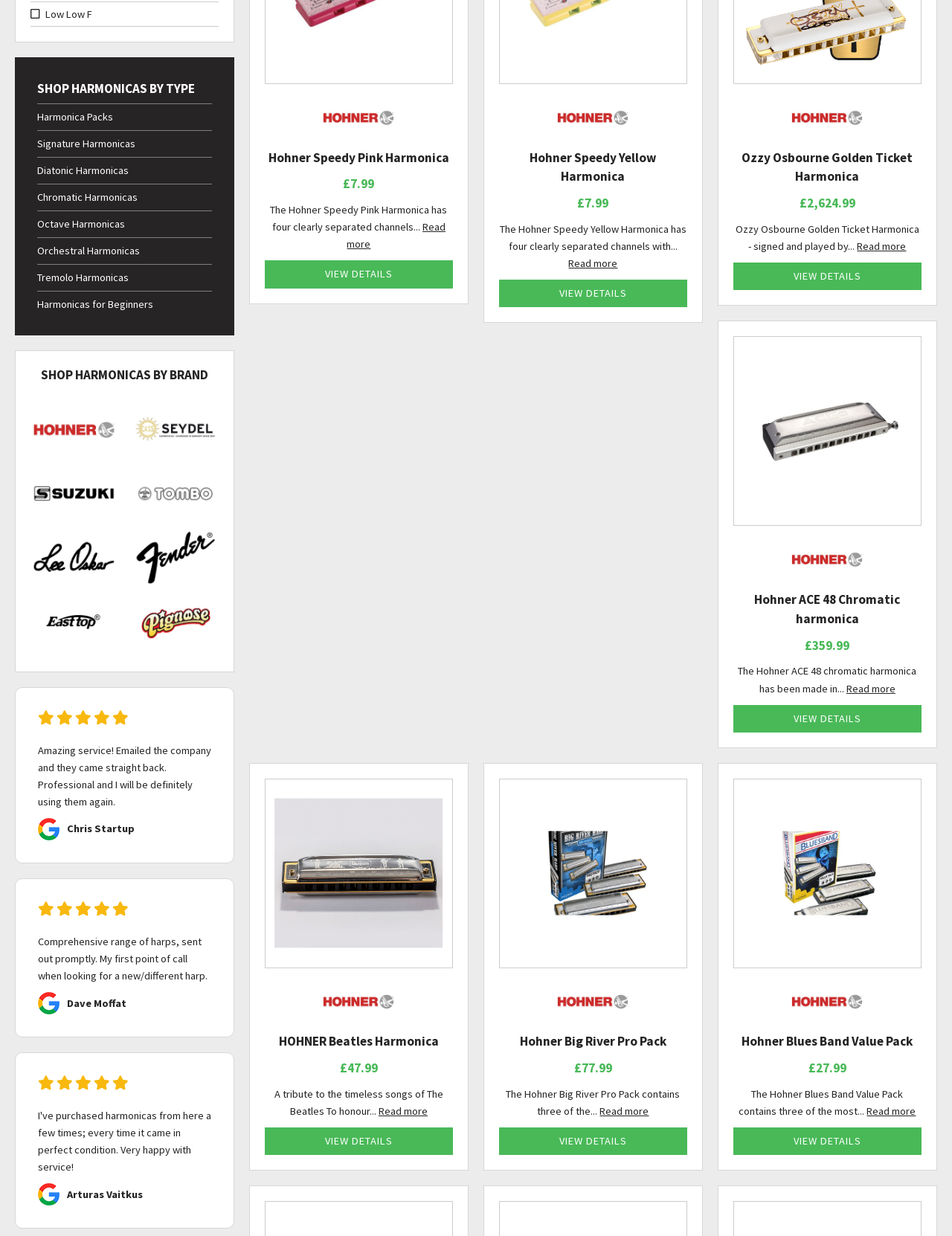Using the details from the image, please elaborate on the following question: What is the purpose of the 'VIEW DETAILS' links on this webpage?

I inferred the purpose of the 'VIEW DETAILS' links by looking at their location near the product listings and headings. It is likely that these links allow users to view more detailed information about each product.